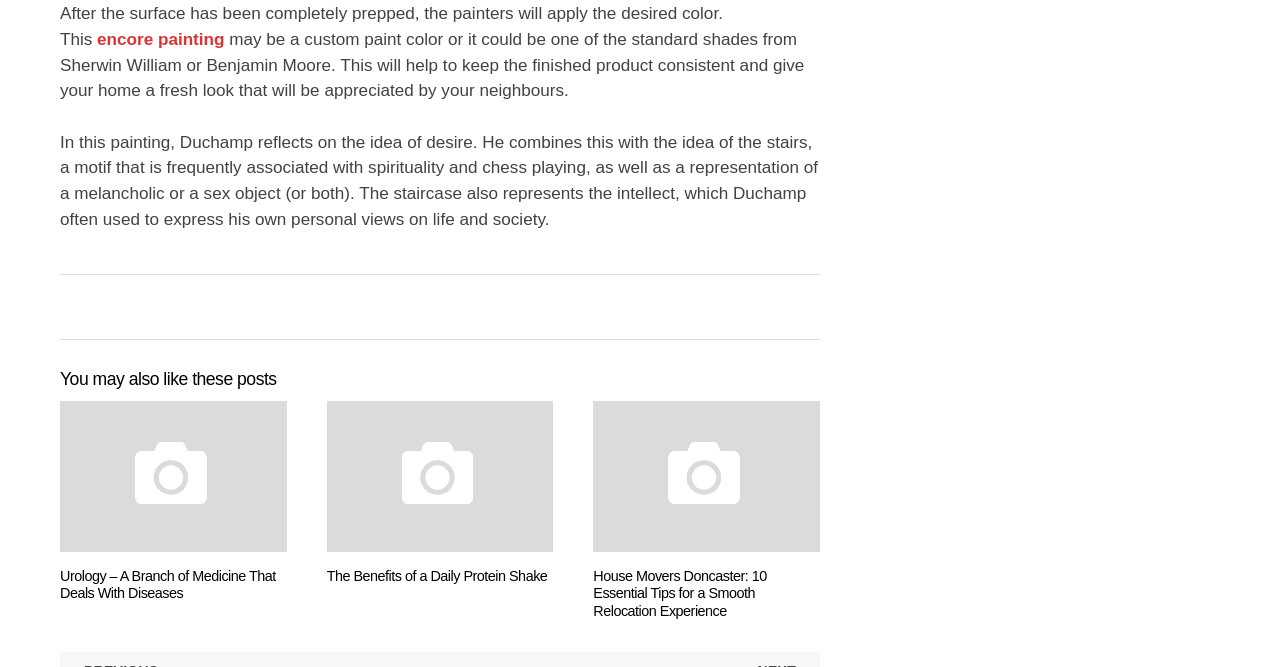What is the title of the second related post?
Please provide a single word or phrase as your answer based on the screenshot.

The Benefits of a Daily Protein Shake